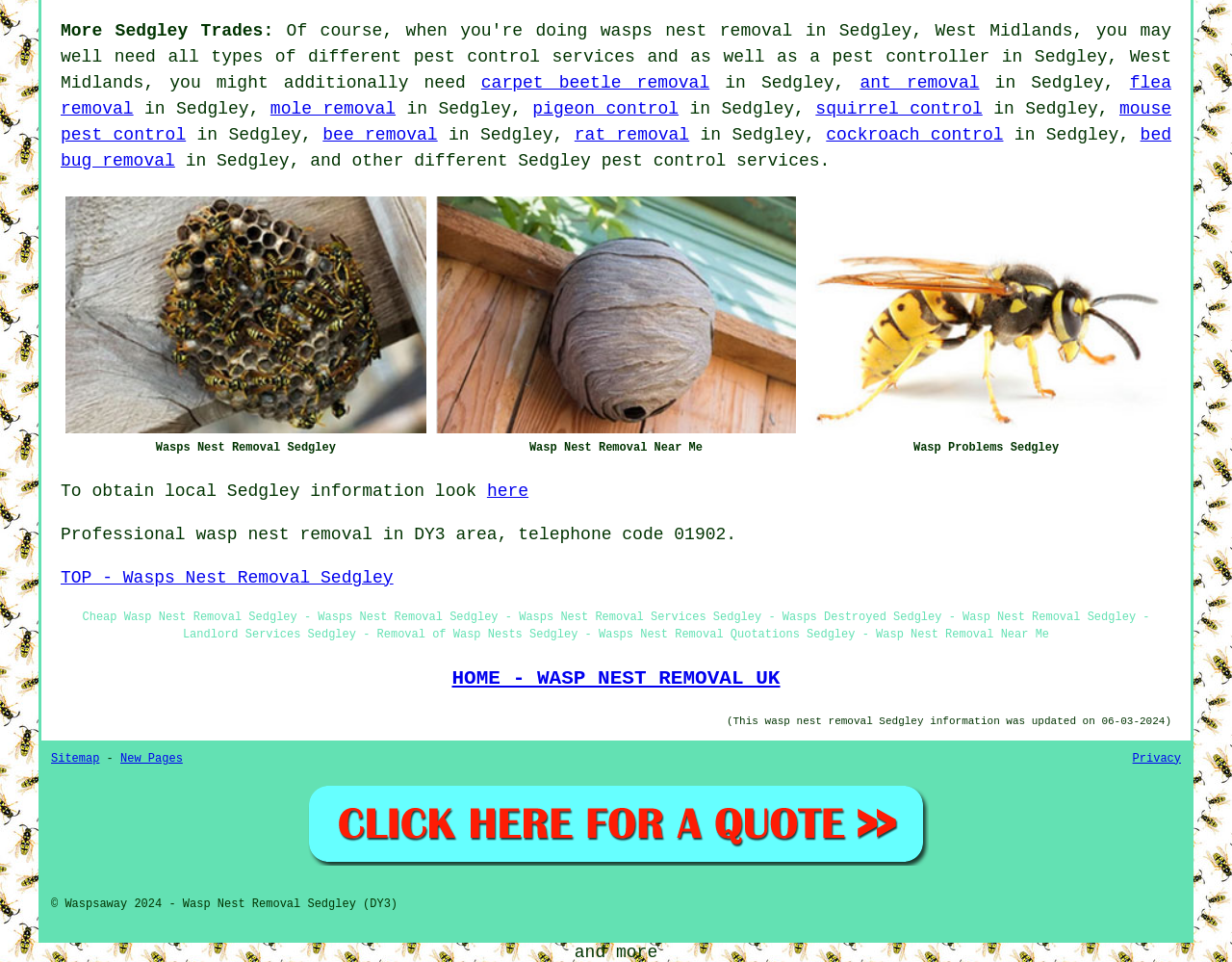Pinpoint the bounding box coordinates of the clickable element to carry out the following instruction: "click on 'carpet beetle removal'."

[0.39, 0.076, 0.576, 0.096]